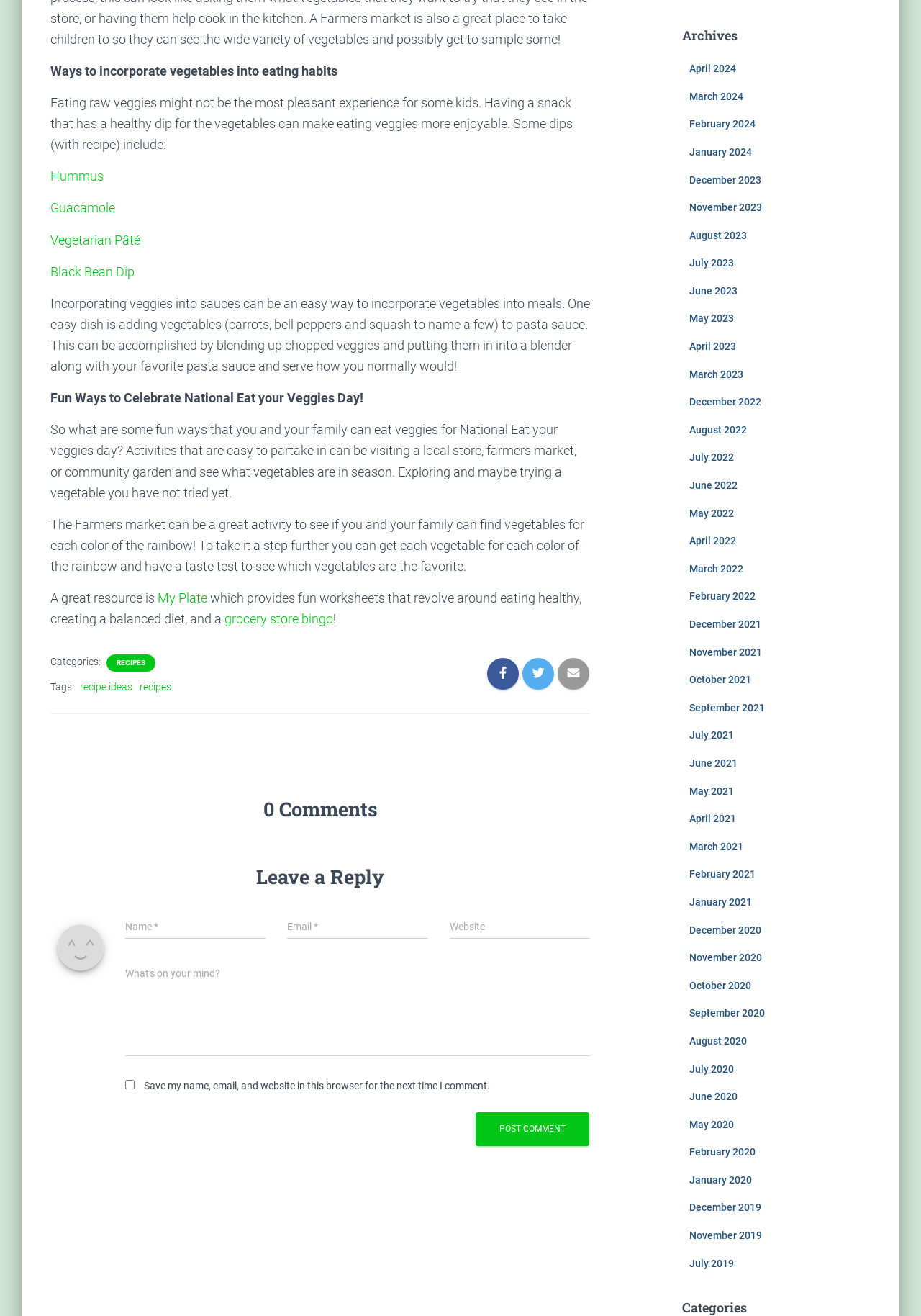Find and provide the bounding box coordinates for the UI element described here: "parent_node: Name * name="author"". The coordinates should be given as four float numbers between 0 and 1: [left, top, right, bottom].

[0.136, 0.694, 0.289, 0.714]